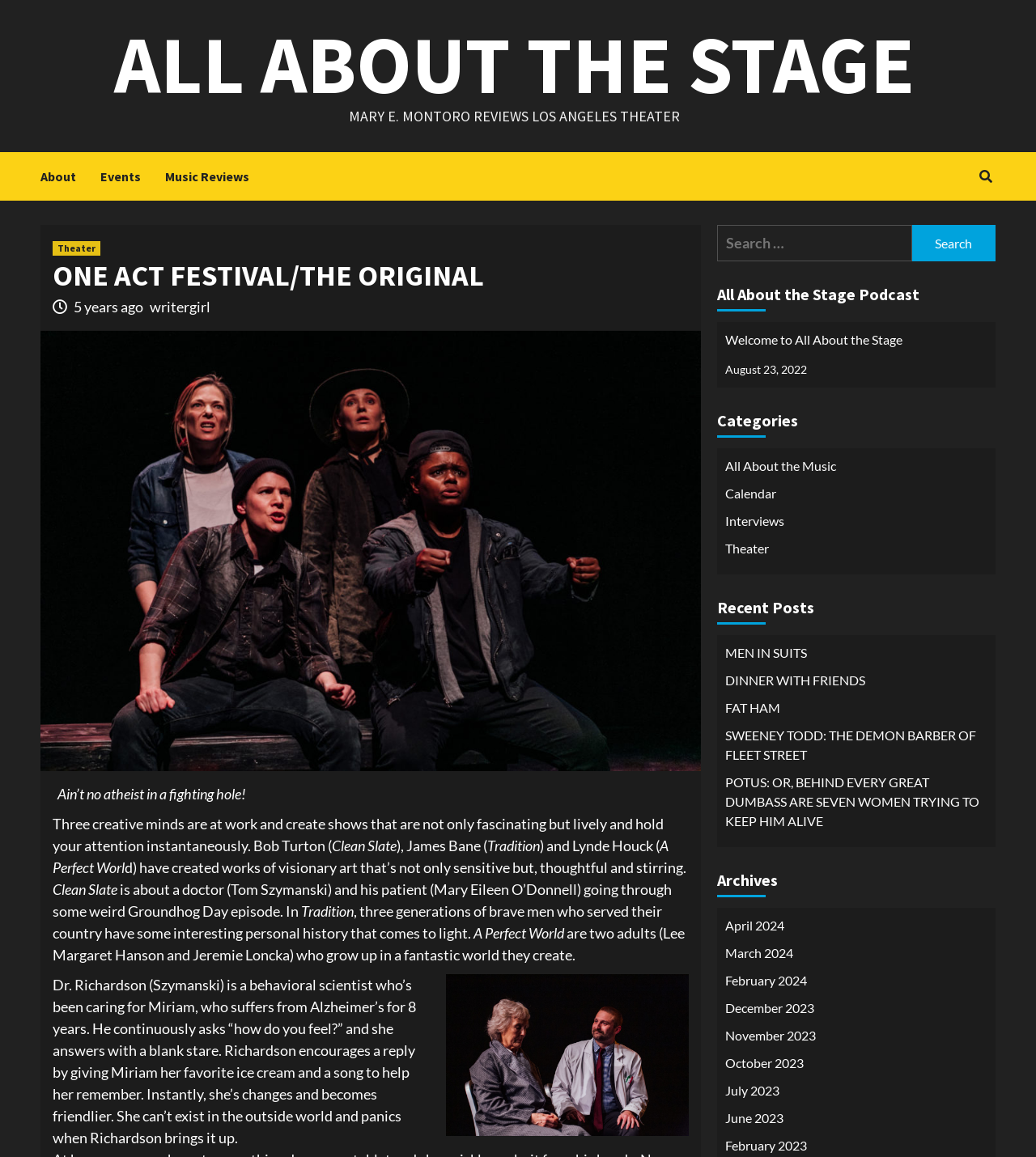Determine the bounding box coordinates for the element that should be clicked to follow this instruction: "Explore Entertainment News". The coordinates should be given as four float numbers between 0 and 1, in the format [left, top, right, bottom].

None